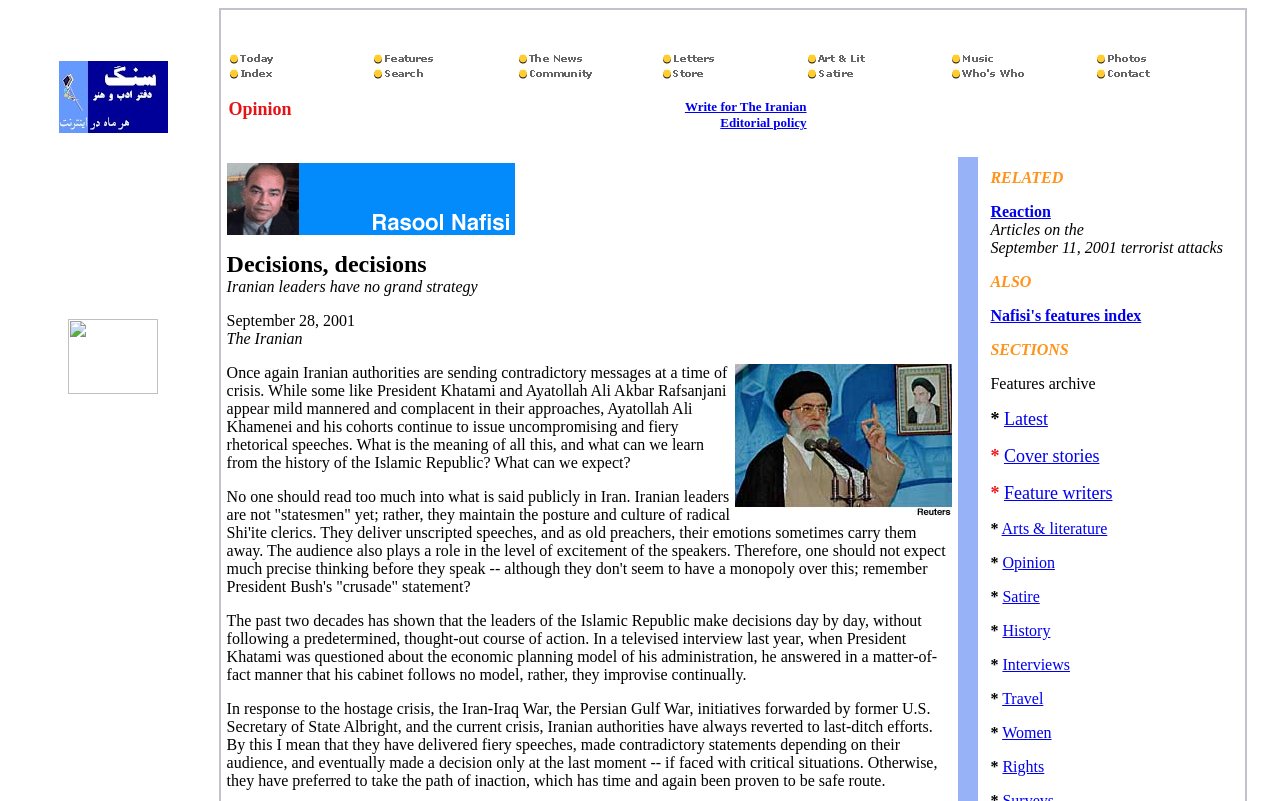Give a one-word or short phrase answer to this question: 
What is the topic of the link 'Alefba'?

Iran